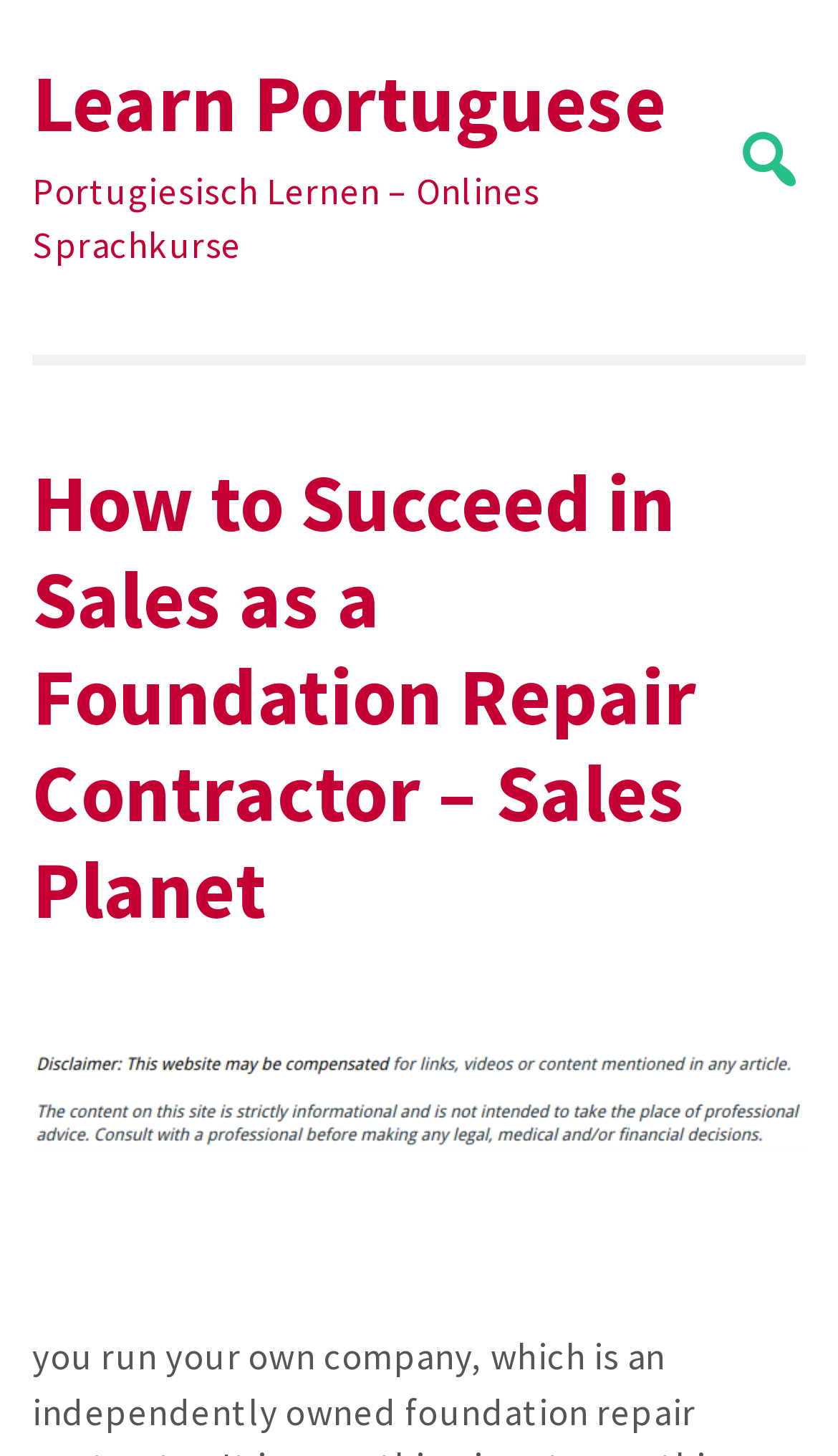Can you give a detailed response to the following question using the information from the image? What is the topic of the main content?

The main content has a heading 'How to Succeed in Sales as a Foundation Repair Contractor – Sales Planet', which indicates that the topic of the main content is related to foundation repair contractors.